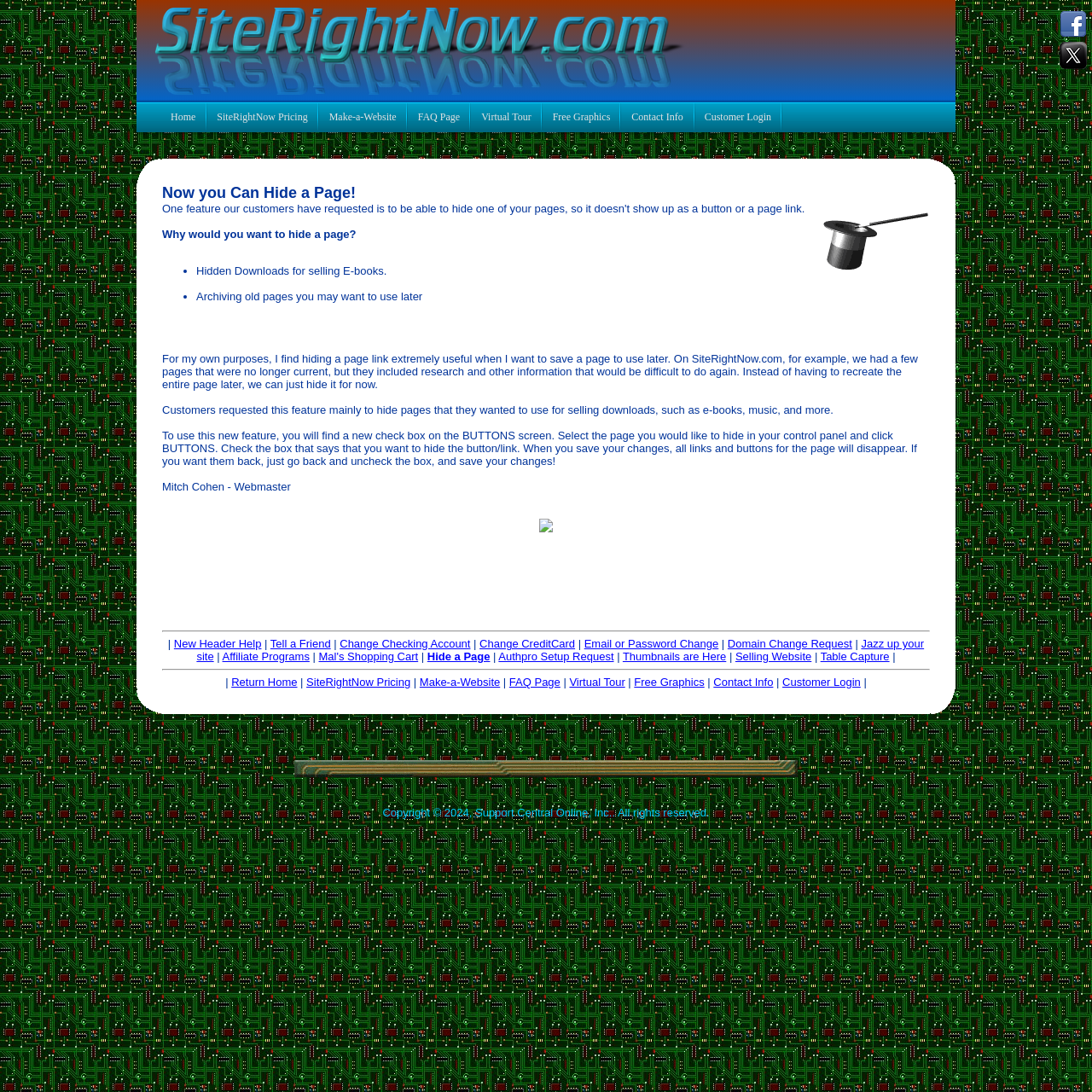Elaborate on the different components and information displayed on the webpage.

The webpage is titled "Hide a Page" and has a simple layout with a focus on text content. At the top-right corner, there are two links with accompanying images. Below this, there is a table with three columns, where the first column contains a link, the second column is empty, and the third column is also empty. 

Underneath this table, there is another table with a single row that spans the entire width of the page. This row contains a series of links, including "Home", "SiteRightNow Pricing", "Make-a-Website", "FAQ Page", "Virtual Tour", "Free Graphics", "Contact Info", and "Customer Login". These links are separated by vertical lines.

The main content of the page is a long paragraph of text that explains the feature of hiding a page. The text is divided into sections with headings, such as "Why would you want to hide a page?" and "Customers requested this feature mainly to hide pages that they wanted to use for selling downloads, such as e-books, music, and more." The text also includes bullet points and a brief personal anecdote from the webmaster, Mitch Cohen.

At the bottom of the page, there is a horizontal separator line, followed by a series of links, including "New Header Help", "Tell a Friend", "Change Checking Account", and others. These links are separated by vertical lines. Finally, there is another horizontal separator line, and a set of links that mirror the ones at the top of the page, including "Return Home", "SiteRightNow Pricing", "Make-a-Website", and others.